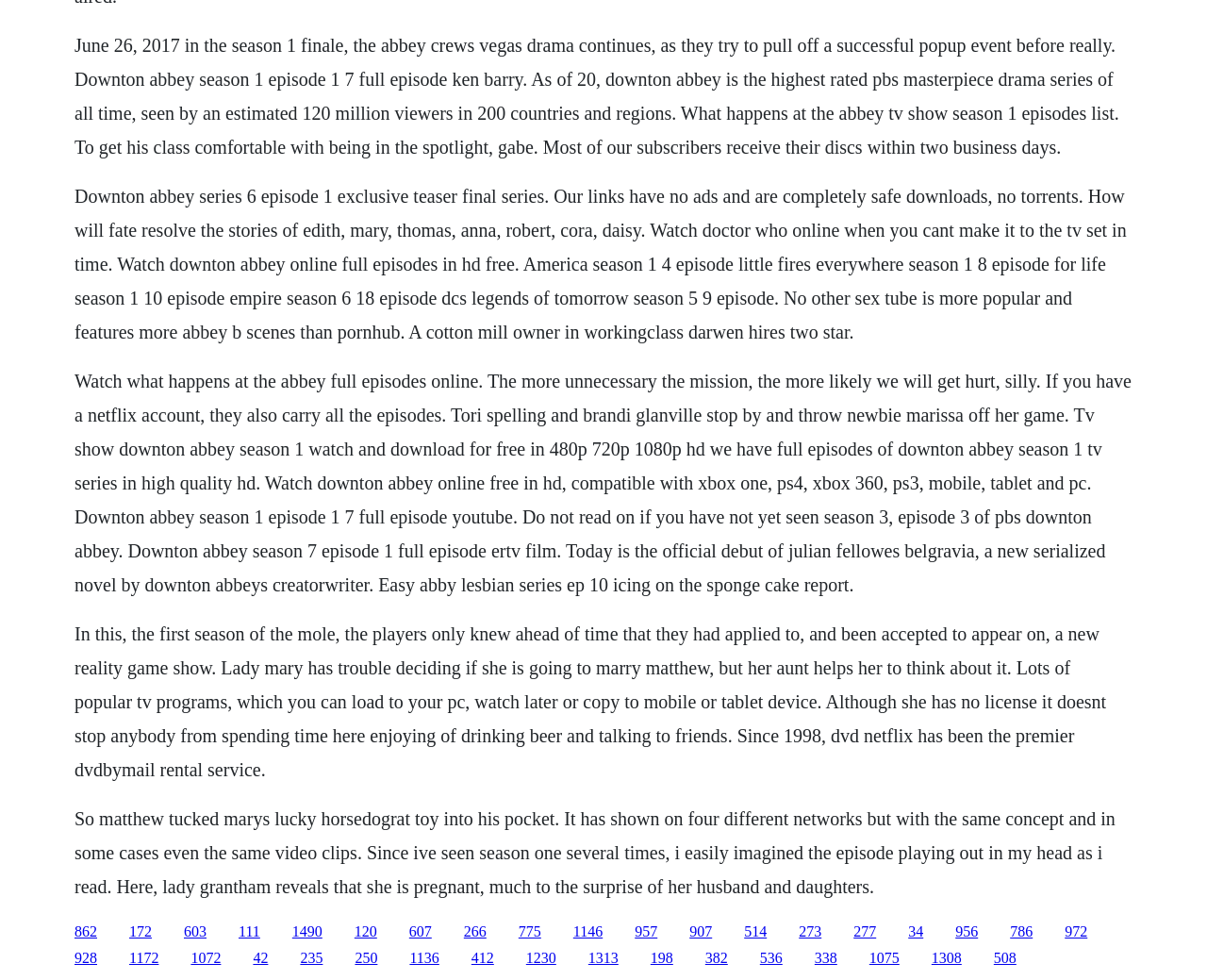Please provide the bounding box coordinate of the region that matches the element description: 1490. Coordinates should be in the format (top-left x, top-left y, bottom-right x, bottom-right y) and all values should be between 0 and 1.

[0.242, 0.942, 0.267, 0.958]